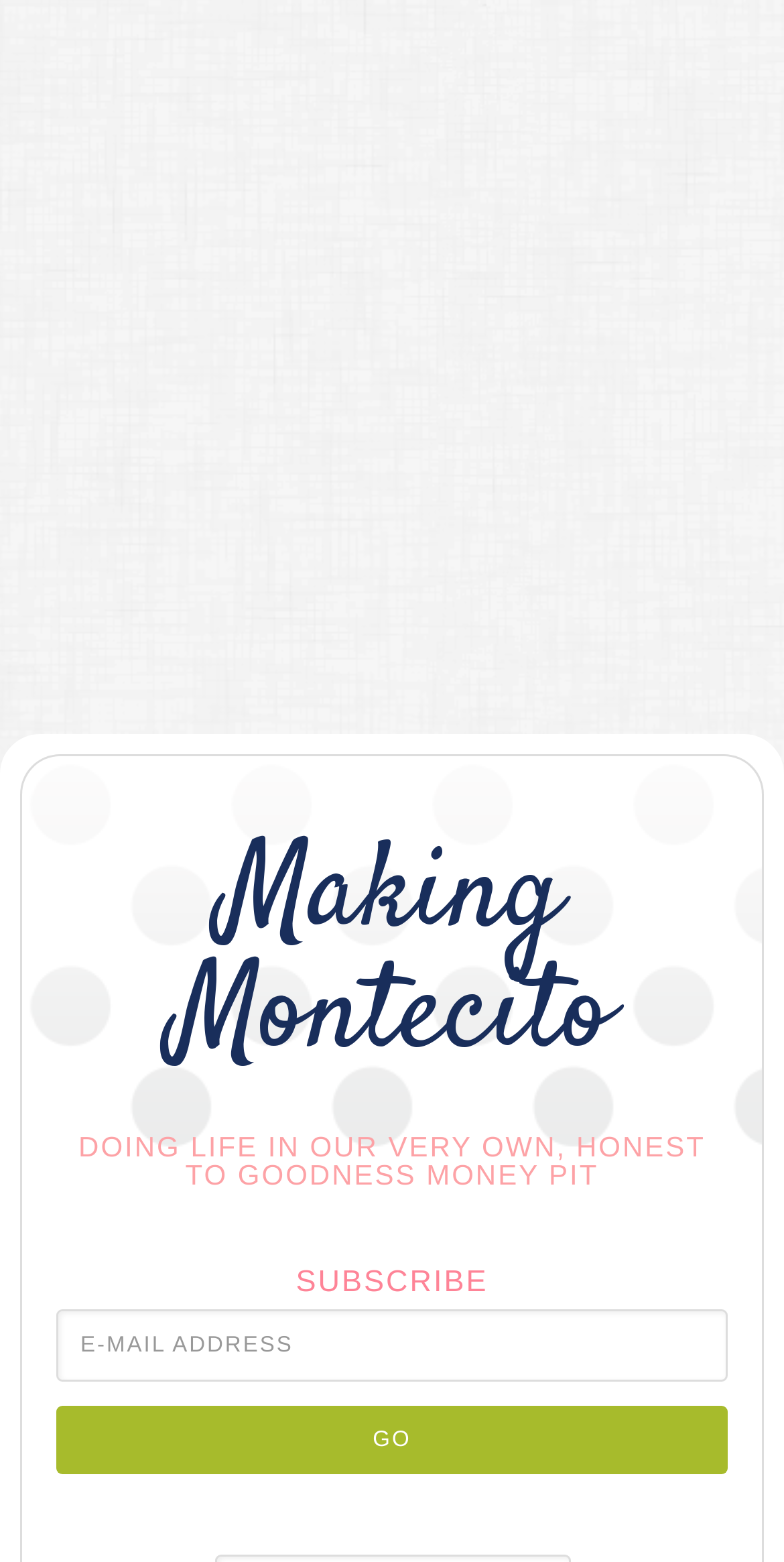What is the purpose of the 'Search' button?
Refer to the image and give a detailed answer to the query.

I found a button element with the text 'Search' which is typically used to search for content within a website, so I concluded that this button serves the same purpose.